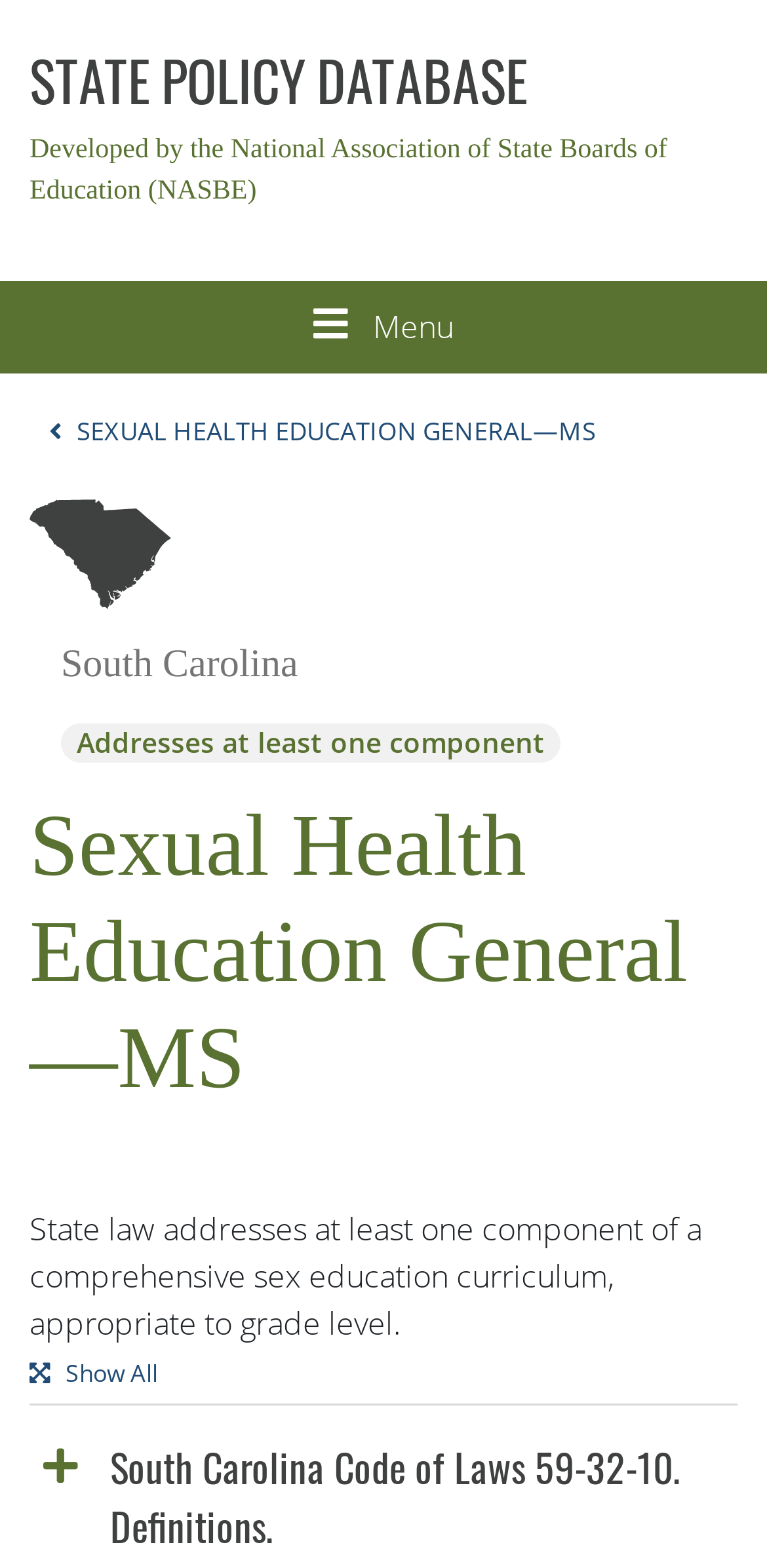Please find the bounding box for the UI component described as follows: "State Policy Database".

[0.038, 0.025, 0.687, 0.076]